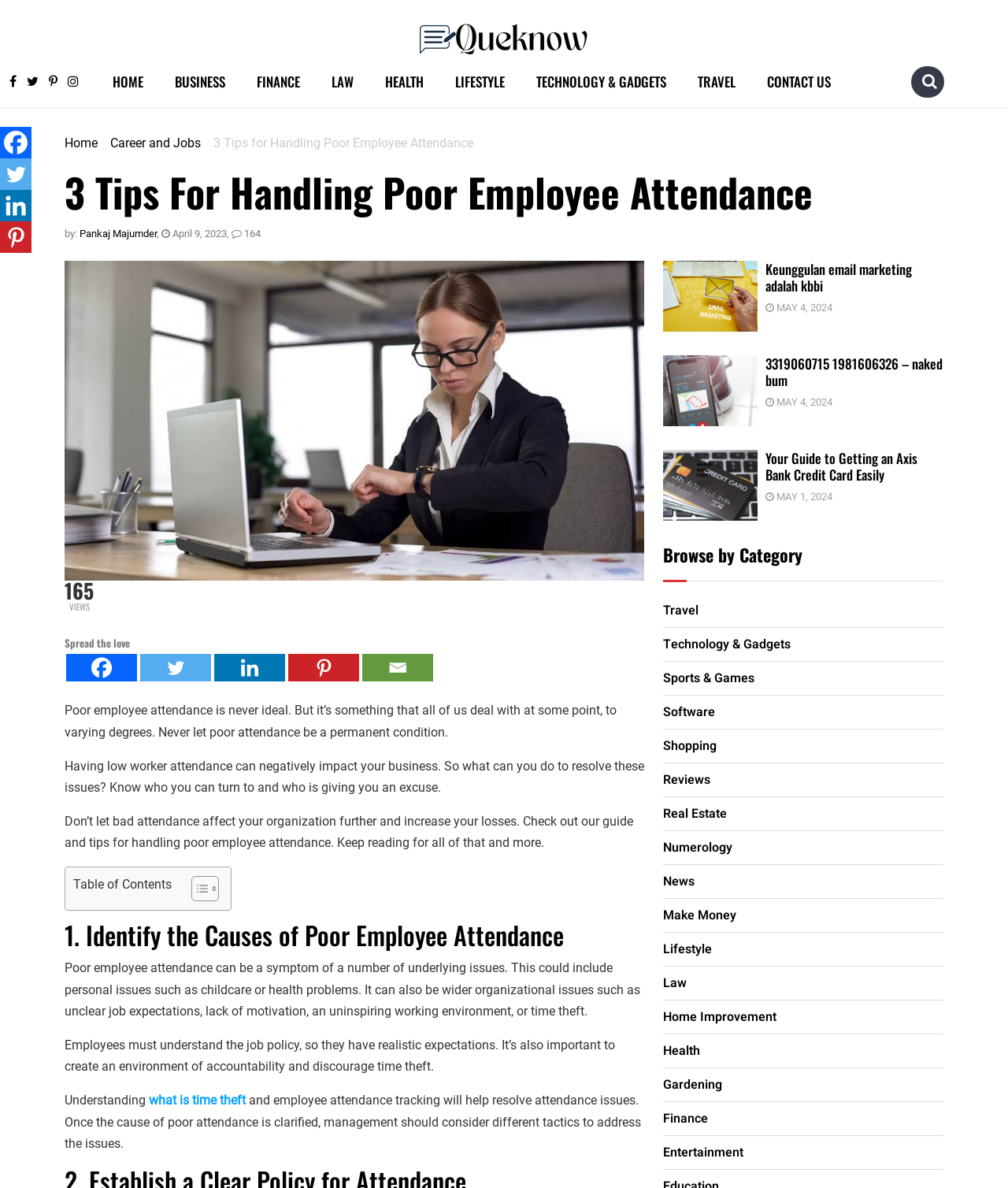Find the bounding box coordinates of the element's region that should be clicked in order to follow the given instruction: "Click on the 'HOME' link". The coordinates should consist of four float numbers between 0 and 1, i.e., [left, top, right, bottom].

[0.096, 0.052, 0.158, 0.086]